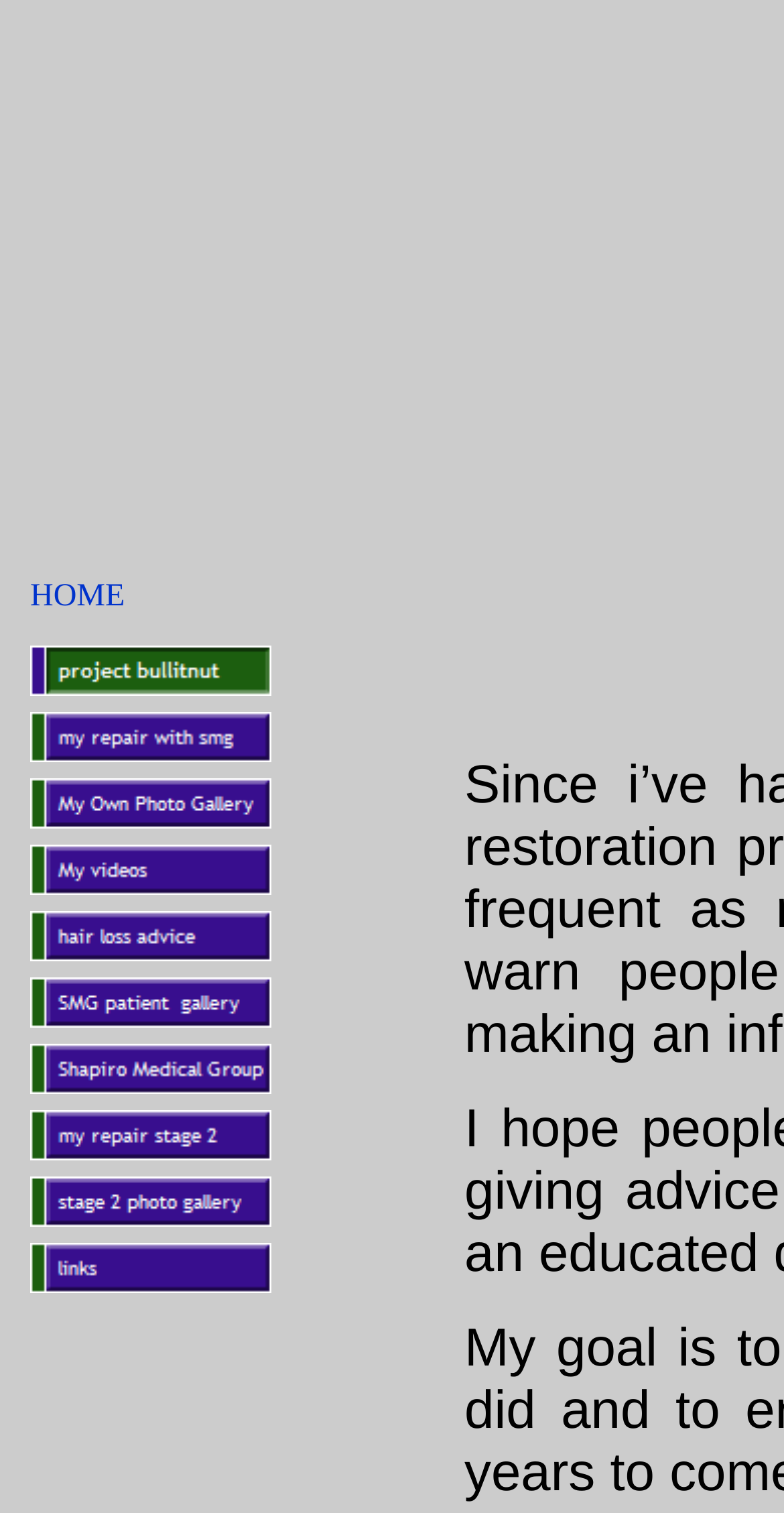Answer the question with a brief word or phrase:
What is the text of the first link in the table?

HOME